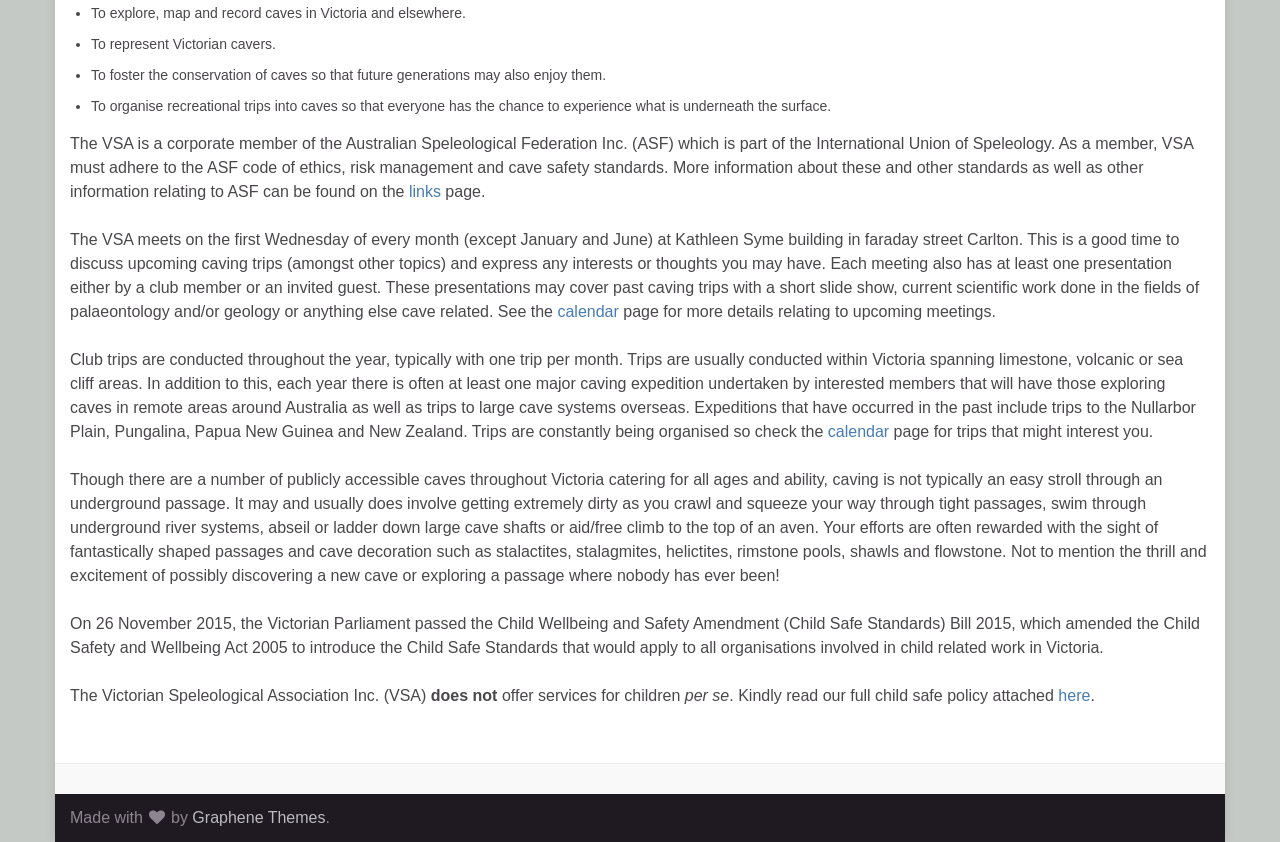Predict the bounding box of the UI element based on this description: "links".

[0.319, 0.217, 0.344, 0.238]